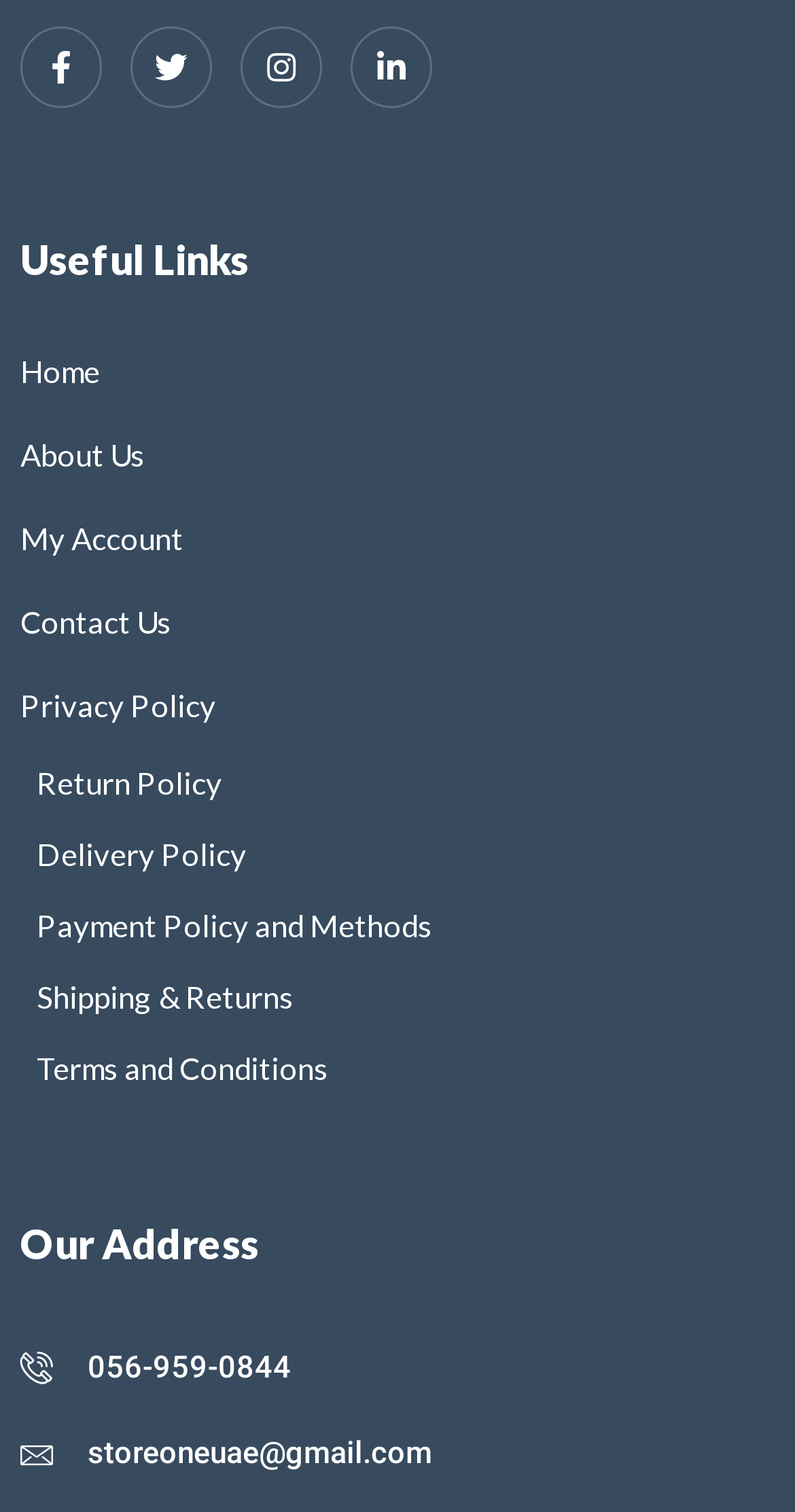Locate the bounding box coordinates of the element you need to click to accomplish the task described by this instruction: "View Contact Us".

[0.026, 0.384, 0.215, 0.438]